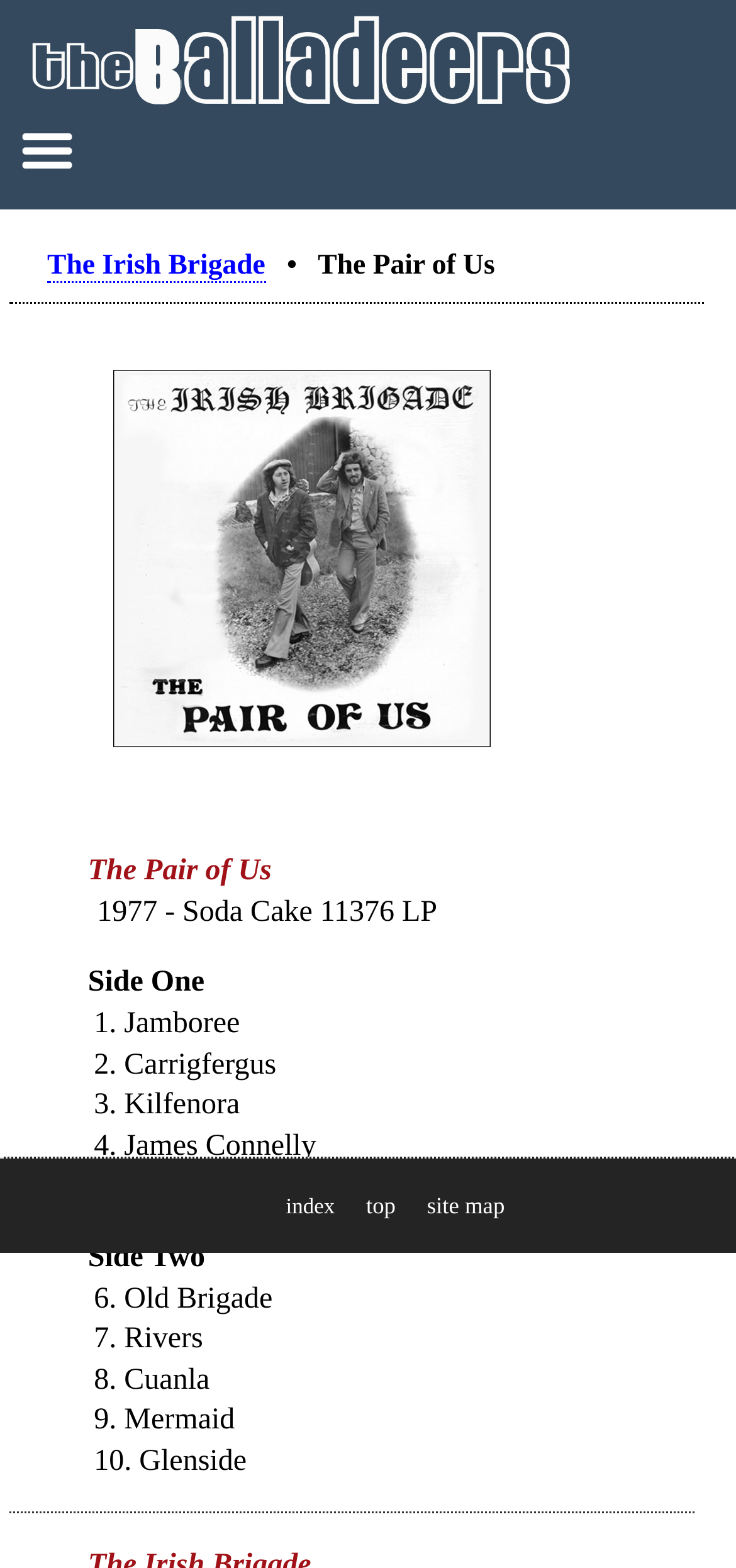Given the content of the image, can you provide a detailed answer to the question?
What is the name of the first track on the album?

According to the webpage, the first track on the album is 'Jamboree', which is listed as the first item on Side One.